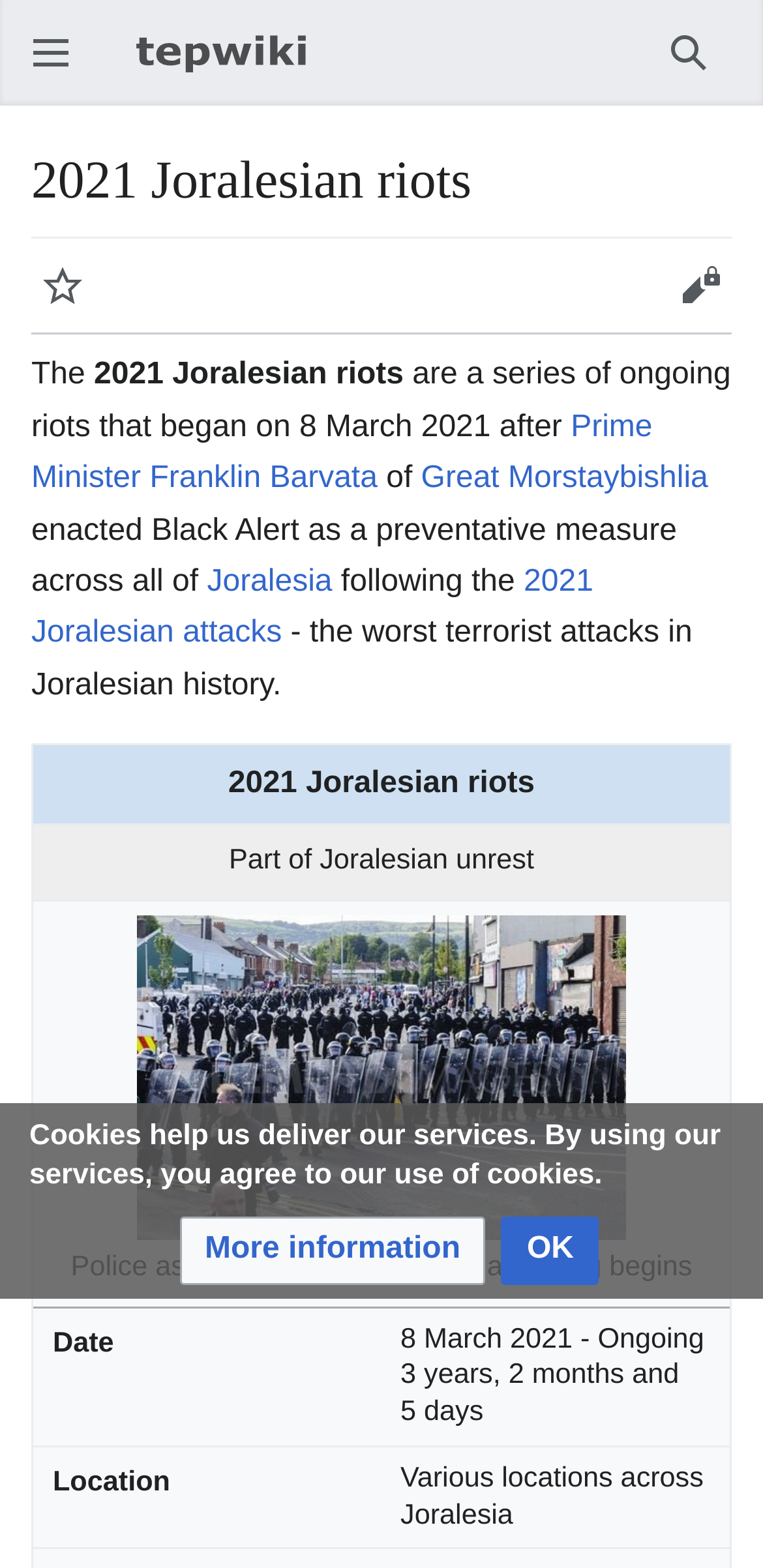What is the name of the prime minister?
Look at the image and respond with a single word or a short phrase.

Franklin Barvata